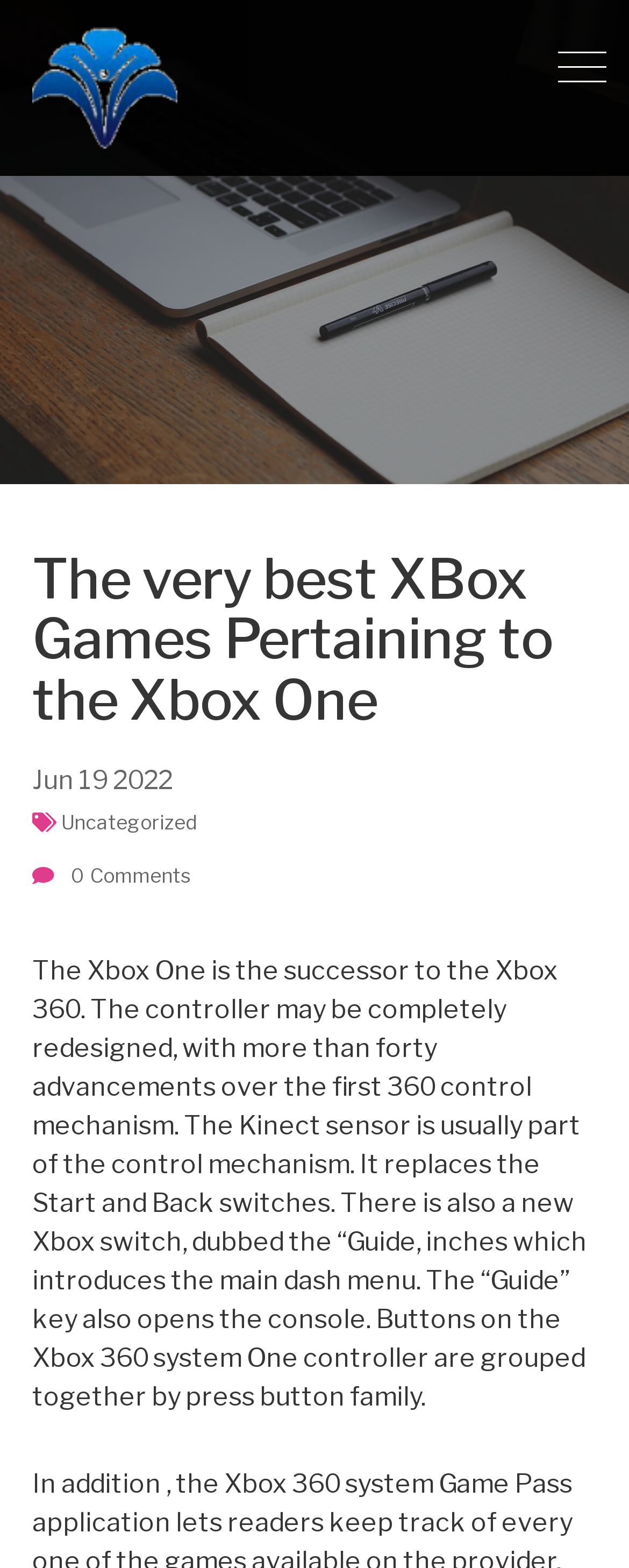Answer the question briefly using a single word or phrase: 
What is the successor to the Xbox 360?

Xbox One